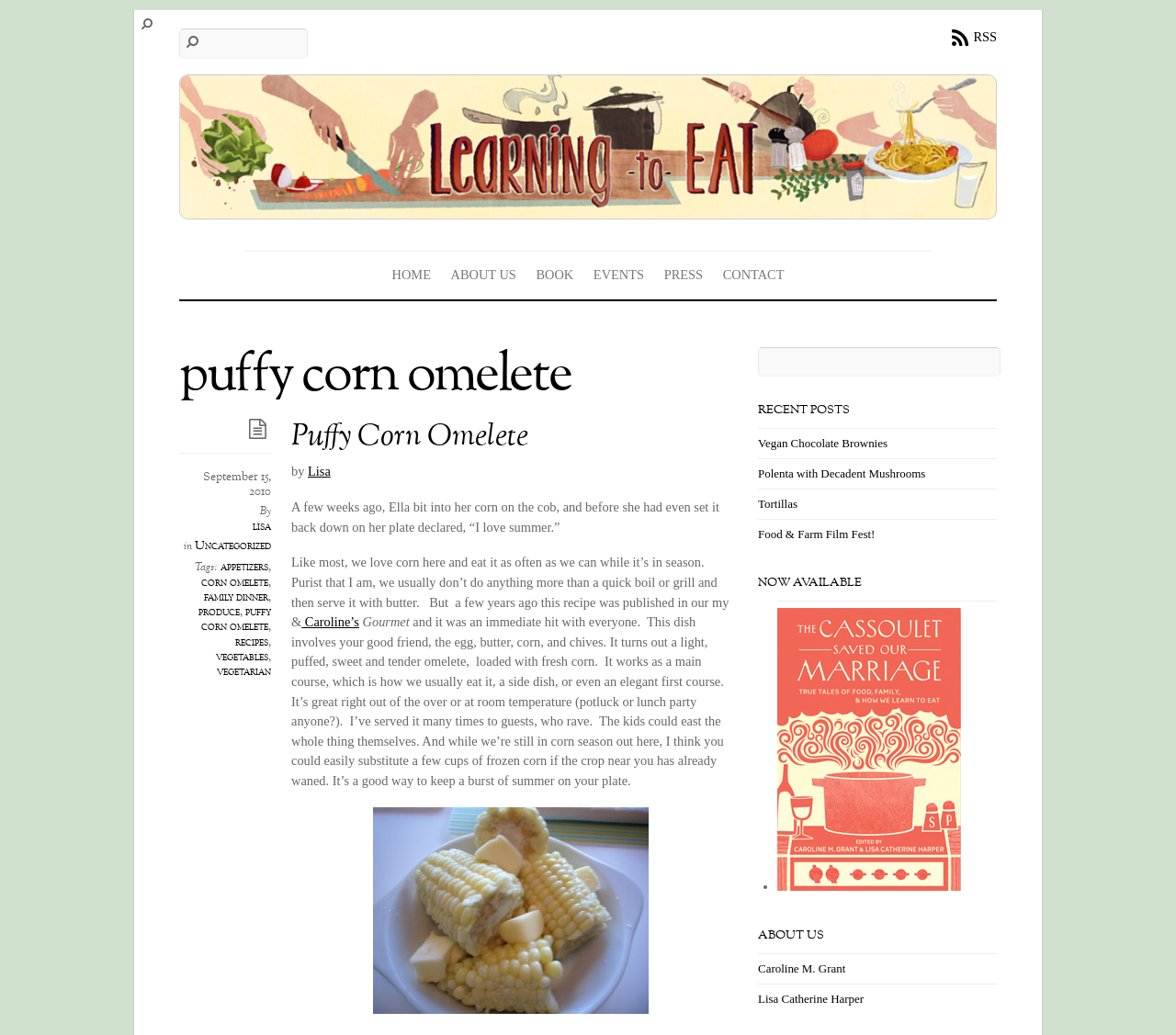What is the category of the post?
Provide an in-depth and detailed explanation in response to the question.

I found the answer by looking at the link 'Uncategorized' which suggests that it is the category of the post.